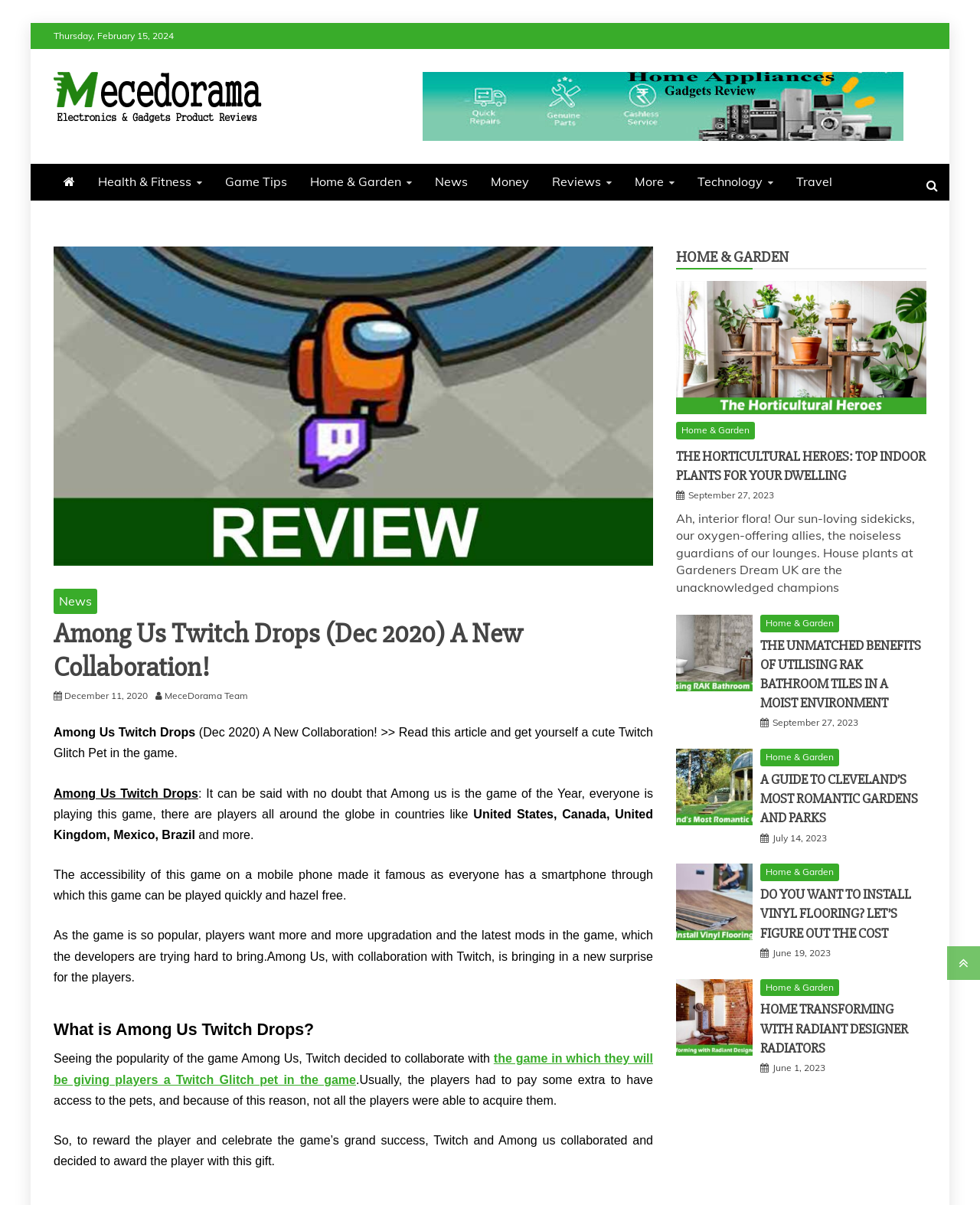Produce an extensive caption that describes everything on the webpage.

This webpage is about a news article discussing the collaboration between Among Us and Twitch, offering a free Twitch Glitch Pet in the game. At the top, there is a navigation menu with links to various categories such as Health & Fitness, Game Tips, Home & Garden, and more. Below the navigation menu, there is a logo and a header with the title of the article "Among Us Twitch Drops (Dec 2020) A New Collaboration!".

The main content of the article is divided into several sections. The first section introduces the popularity of Among Us and its collaboration with Twitch. The second section explains what Among Us Twitch Drops are and how players can get a free Twitch Glitch Pet in the game. The article also mentions that this collaboration is a reward to players for the game's grand success.

On the right side of the page, there is a complementary section with links to other articles related to Home & Garden, including "The Horticultural Heroes Top Indoor Plants for Your Dwelling", "The Unmatched Benefits of Utilising RAK Bathroom Tiles in a Moist Environment", and more. Each article has a heading, a brief summary, and a link to read more.

At the bottom of the page, there are social media links and a copyright symbol.